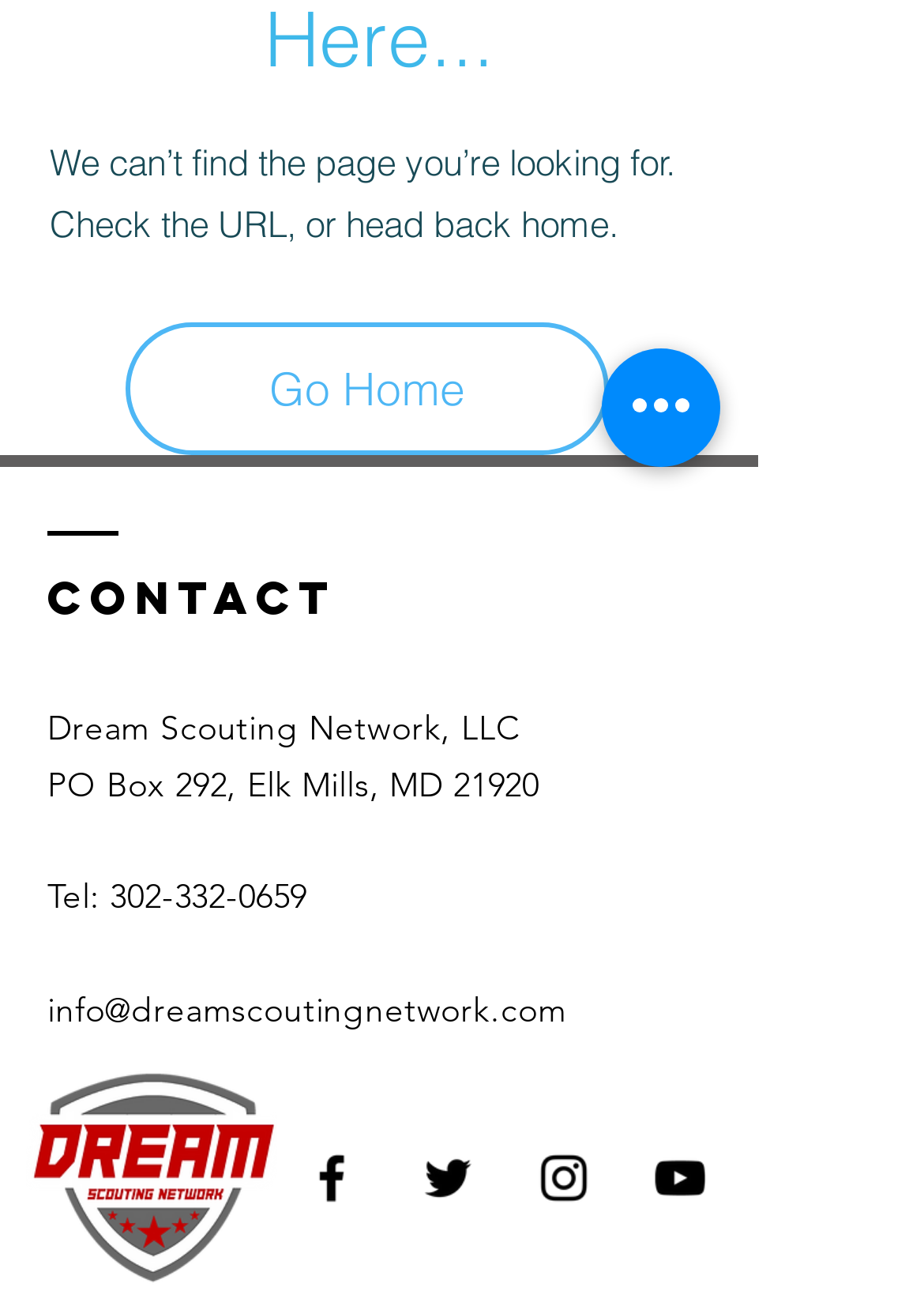Provide the bounding box coordinates of the HTML element described as: "info@dreamscoutingnetwork.com". The bounding box coordinates should be four float numbers between 0 and 1, i.e., [left, top, right, bottom].

[0.051, 0.757, 0.613, 0.789]